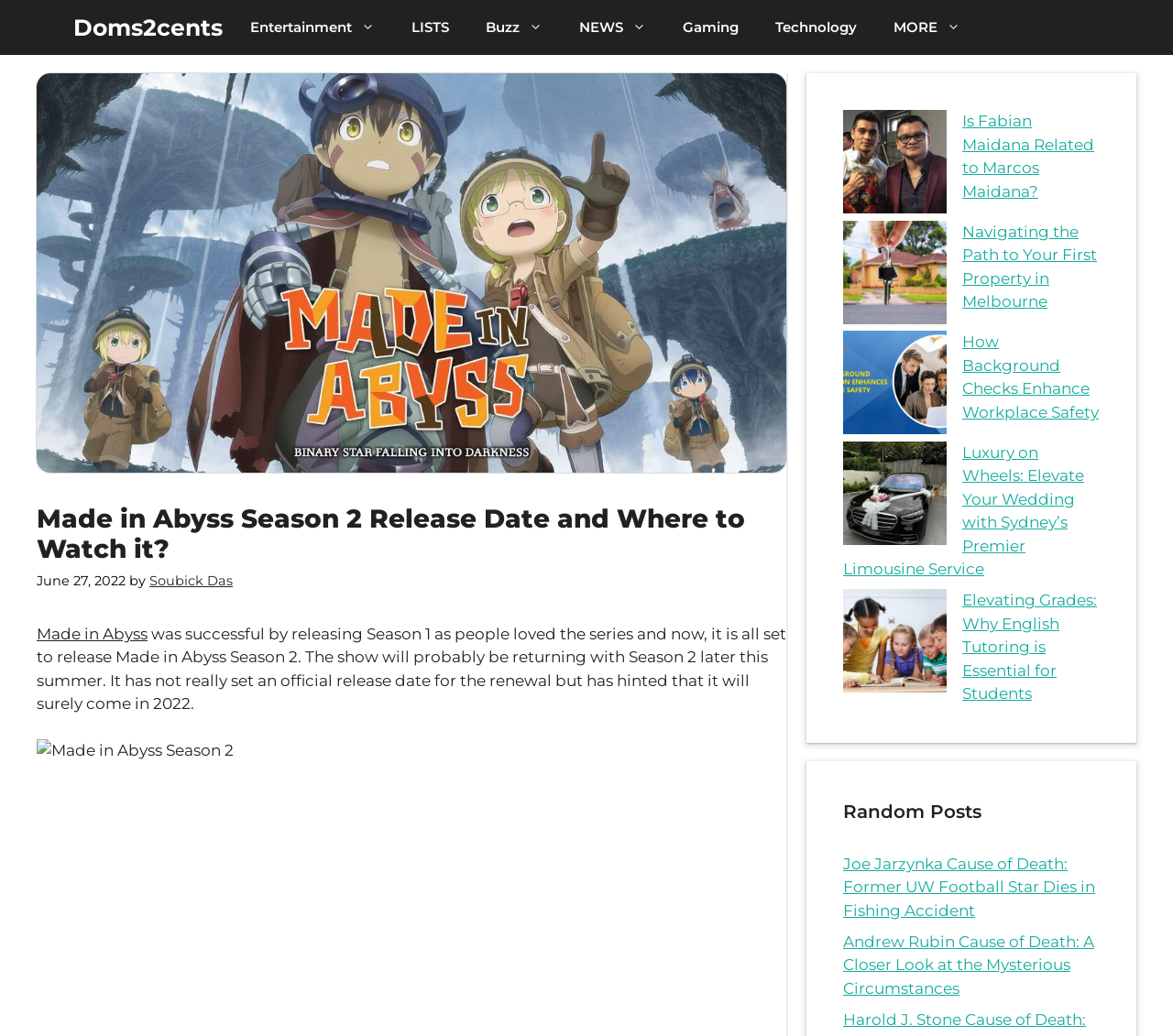Identify the bounding box of the UI element described as follows: "Soubick Das". Provide the coordinates as four float numbers in the range of 0 to 1 [left, top, right, bottom].

[0.127, 0.553, 0.198, 0.568]